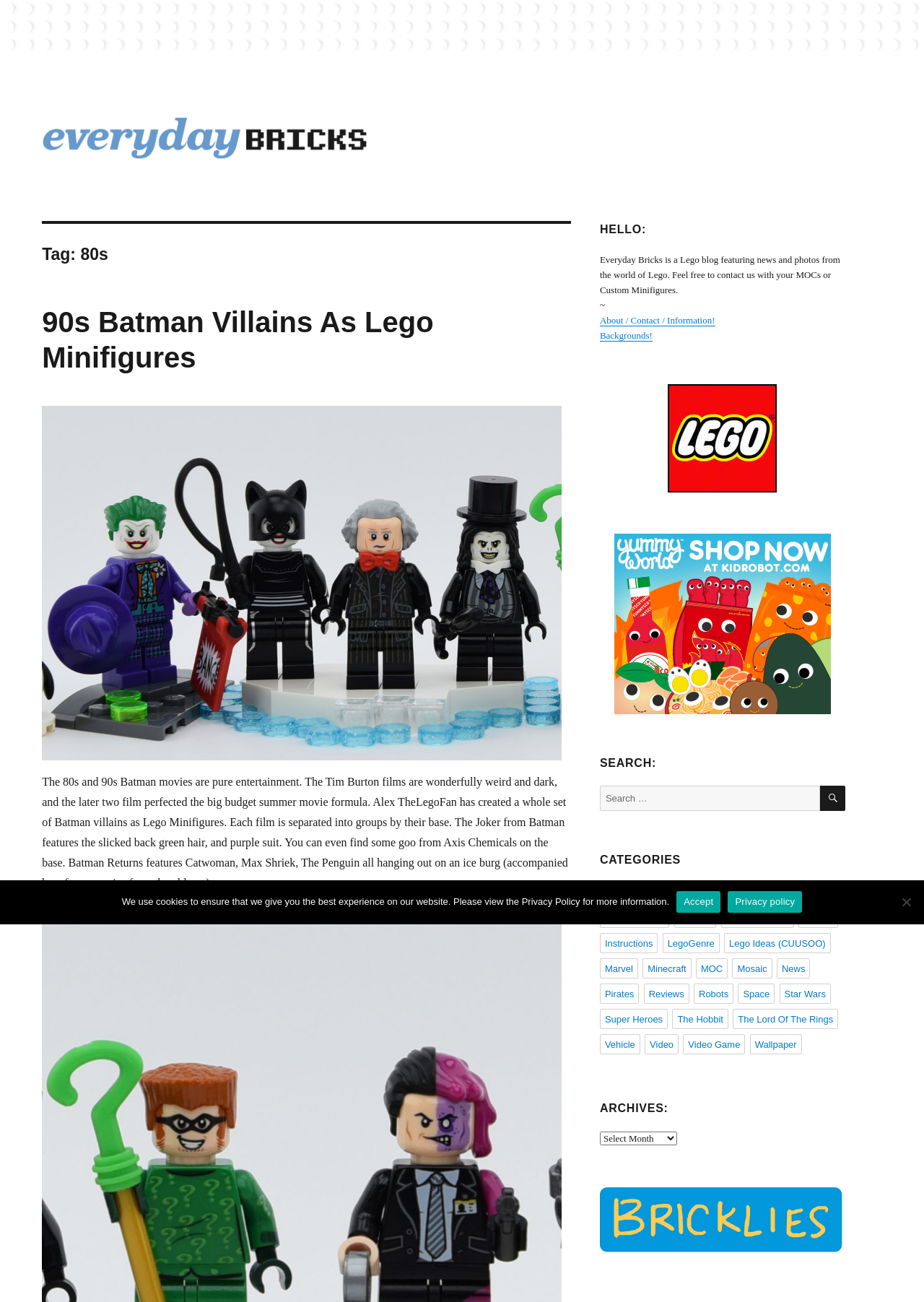What is the name of the plush toys advertised on the webpage?
Look at the image and answer the question using a single word or phrase.

Yummy World Plush Toys